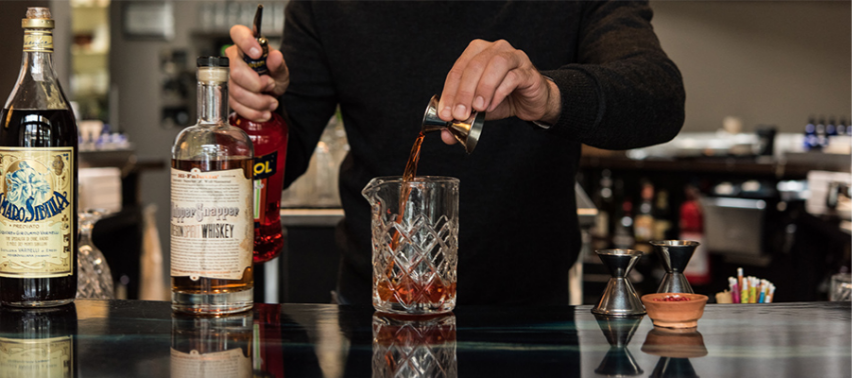How many unique drinks does Teardrop Lounge offer?
Look at the image and respond with a one-word or short phrase answer.

Over 350